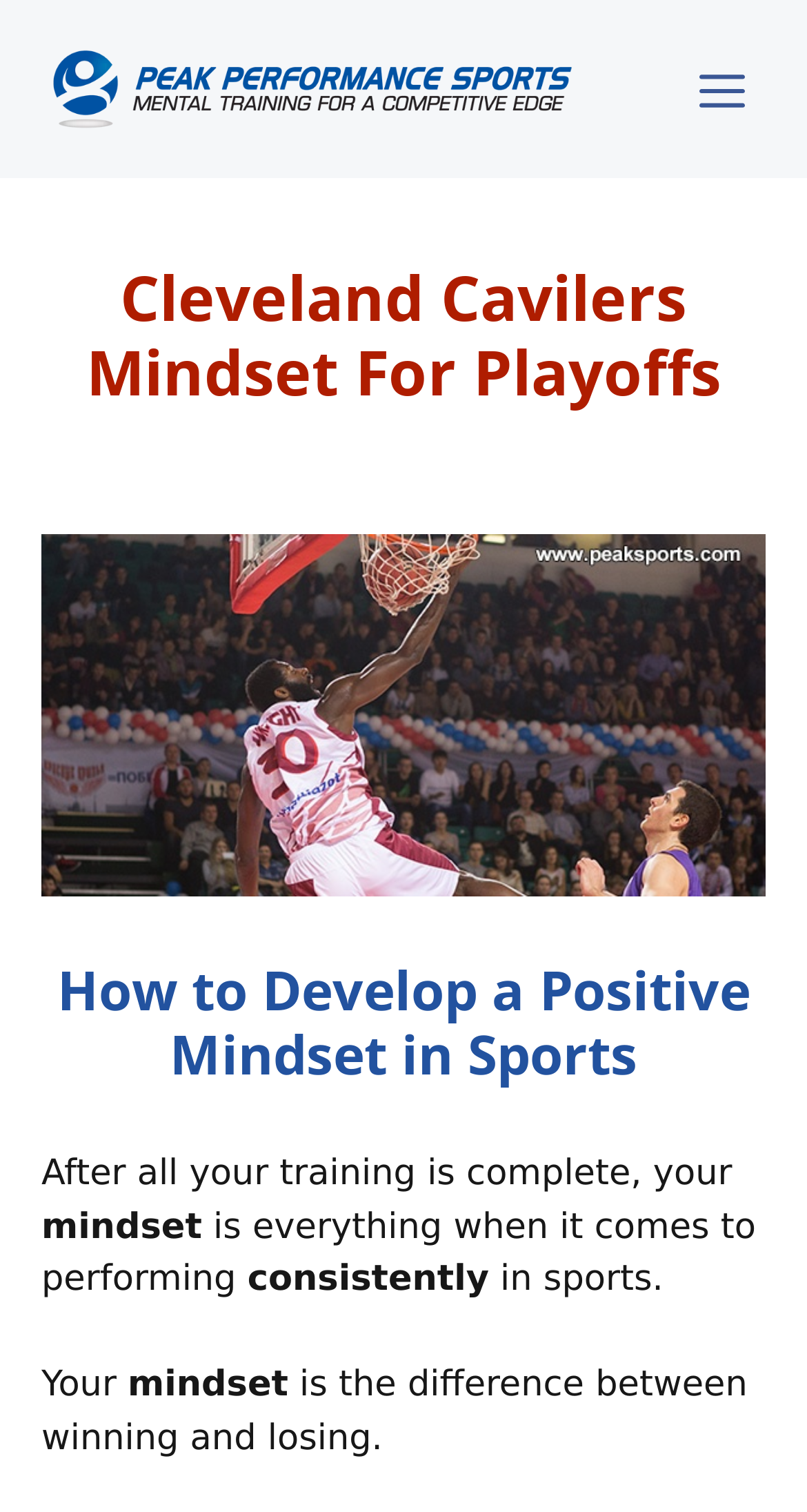Can you find and provide the main heading text of this webpage?

Cleveland Cavilers Mindset For Playoffs